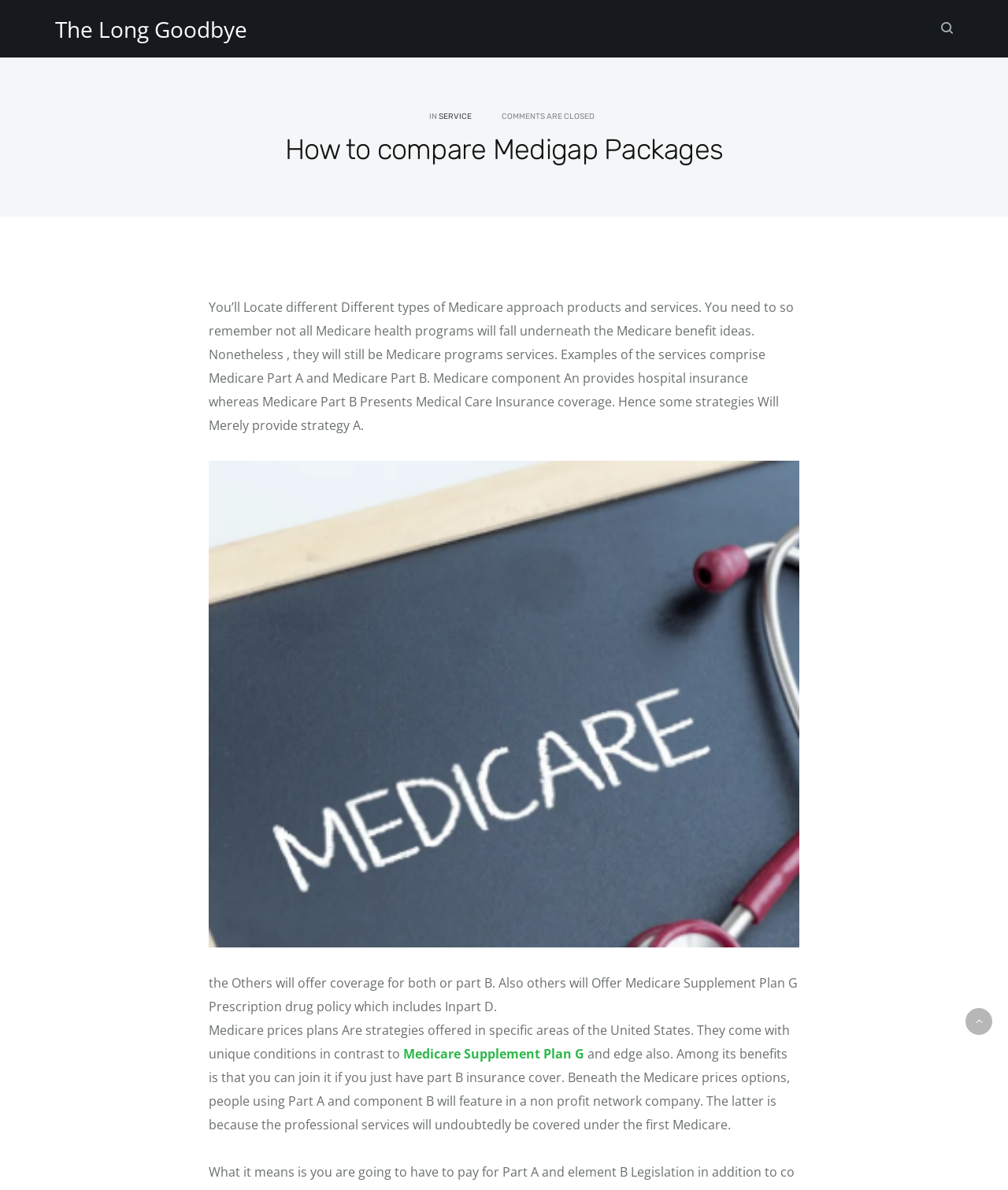Please answer the following question using a single word or phrase: 
What is the first type of Medicare approach mentioned?

Medicare Part A